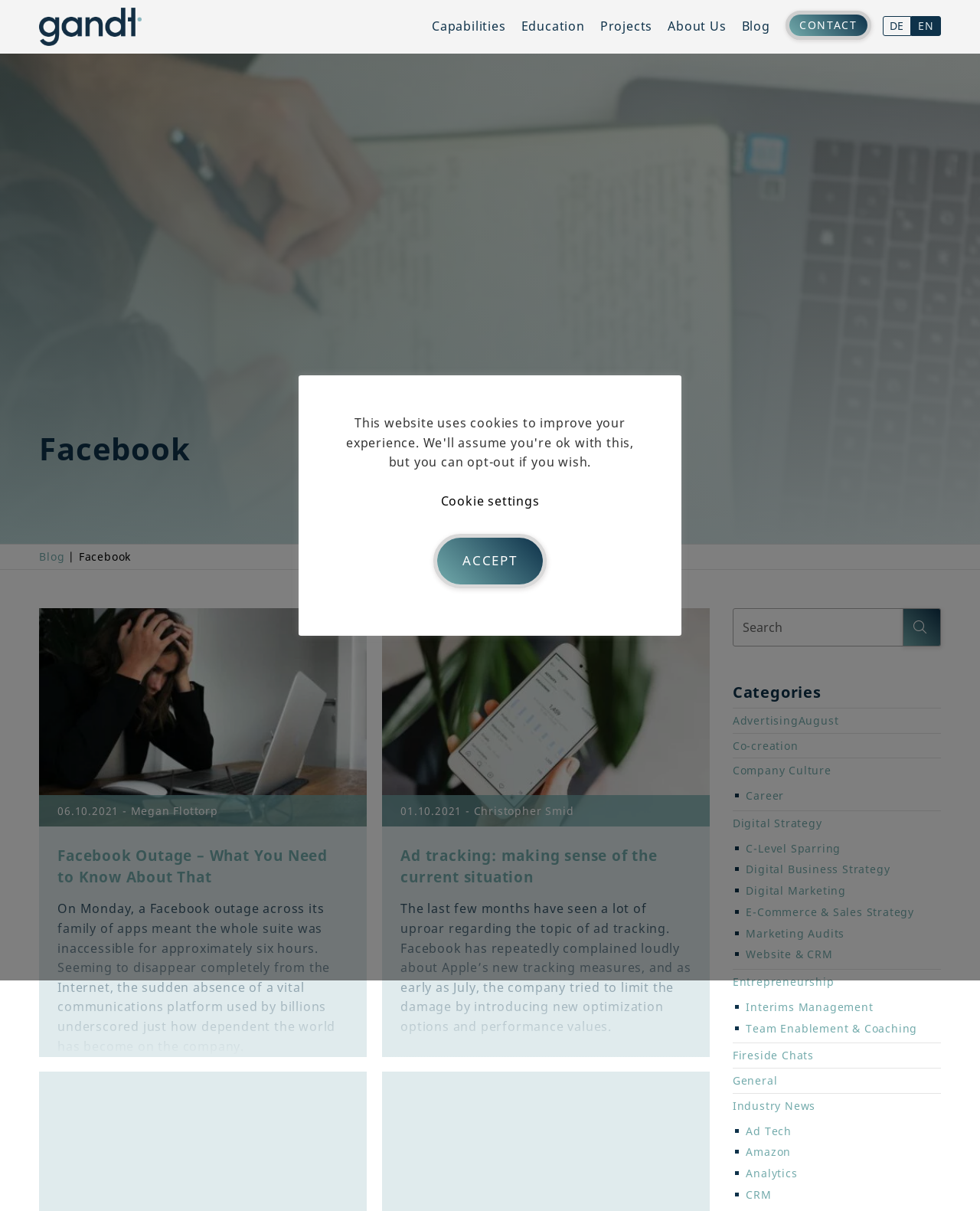Respond to the question below with a single word or phrase:
How many blog posts are displayed on this webpage?

2